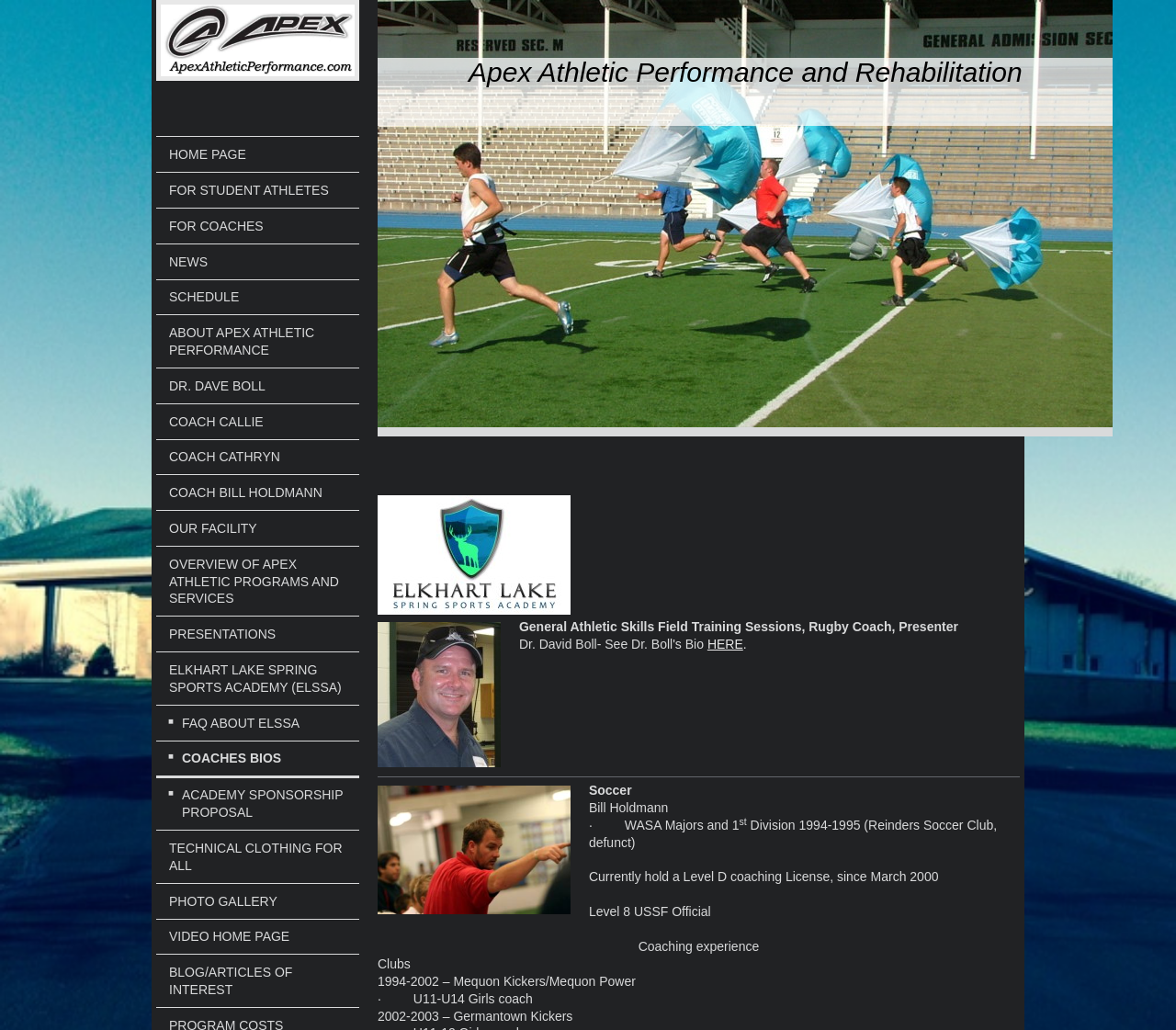What is the name of the coach mentioned in the webpage?
Using the image, provide a detailed and thorough answer to the question.

I found the answer by looking at the StaticText element with the text 'Bill Holdmann' which is located below the text 'Soccer'.